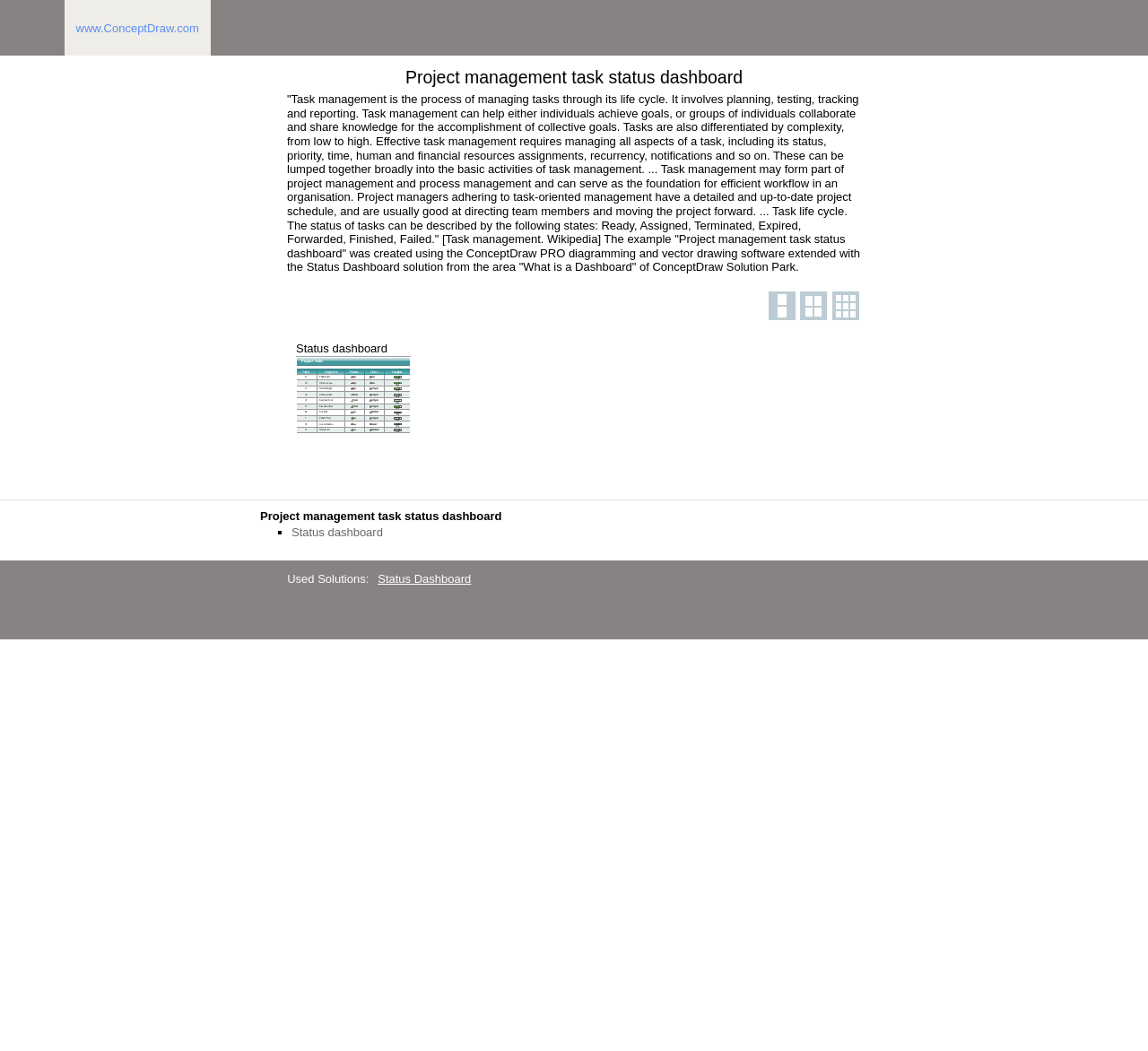Given the element description "www.ConceptDraw.com", identify the bounding box of the corresponding UI element.

[0.056, 0.0, 0.183, 0.053]